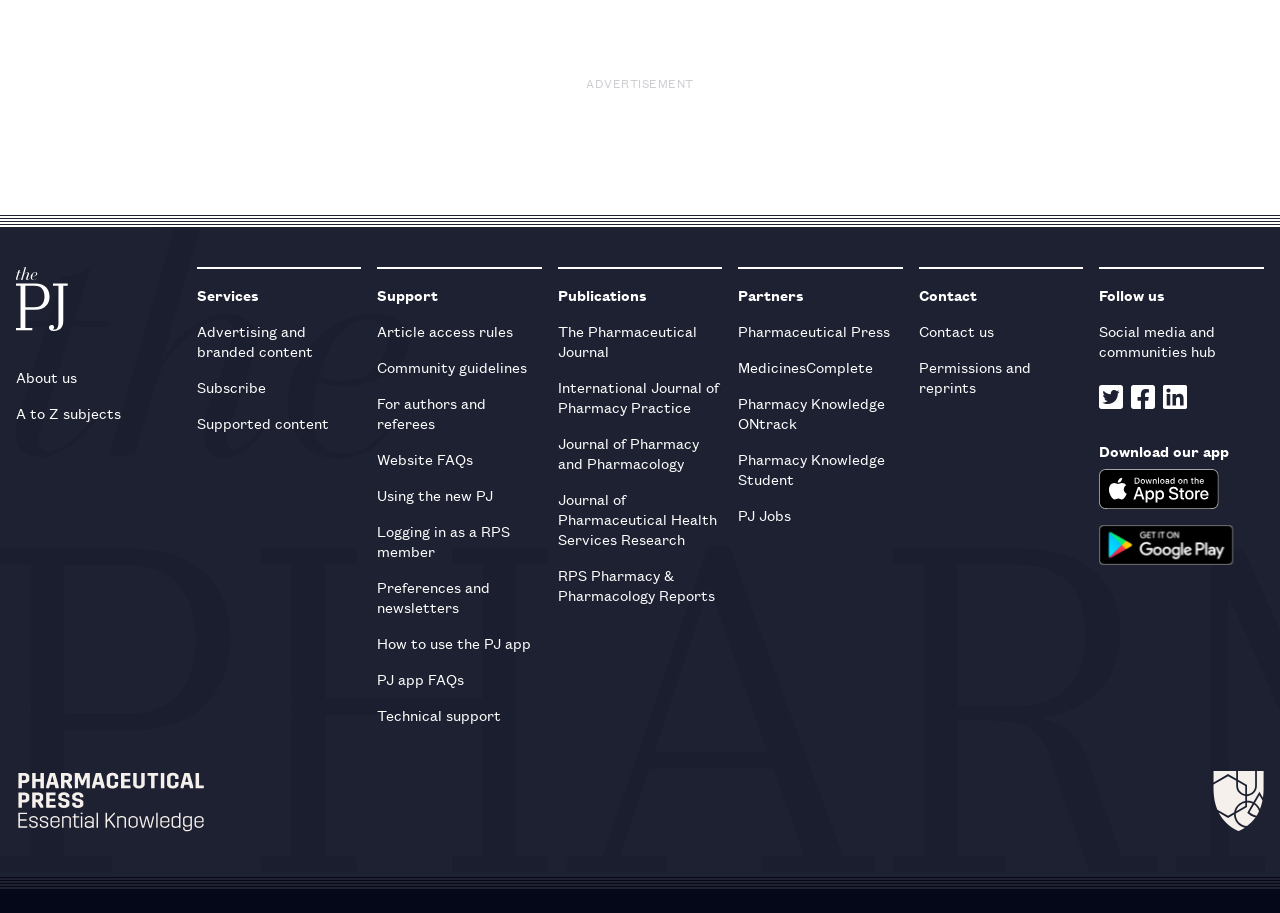Find the bounding box coordinates for the element described here: "Dance Party".

None